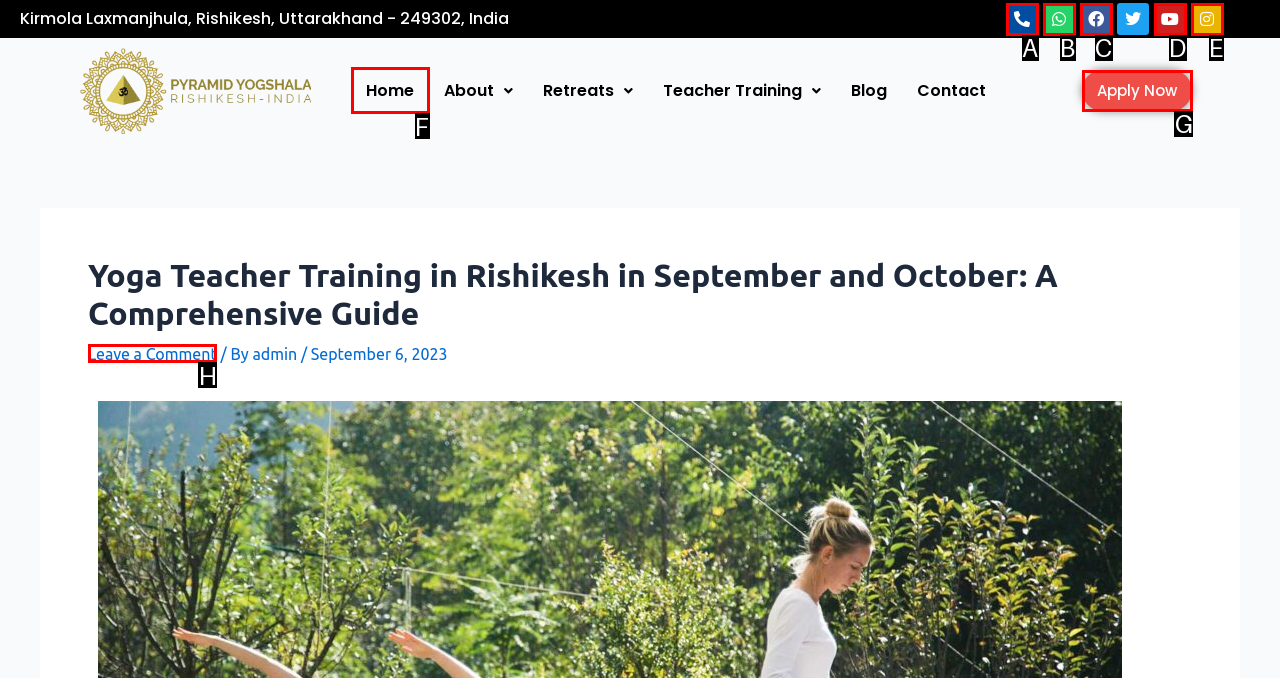Identify the correct lettered option to click in order to perform this task: Apply for the yoga teacher training. Respond with the letter.

G